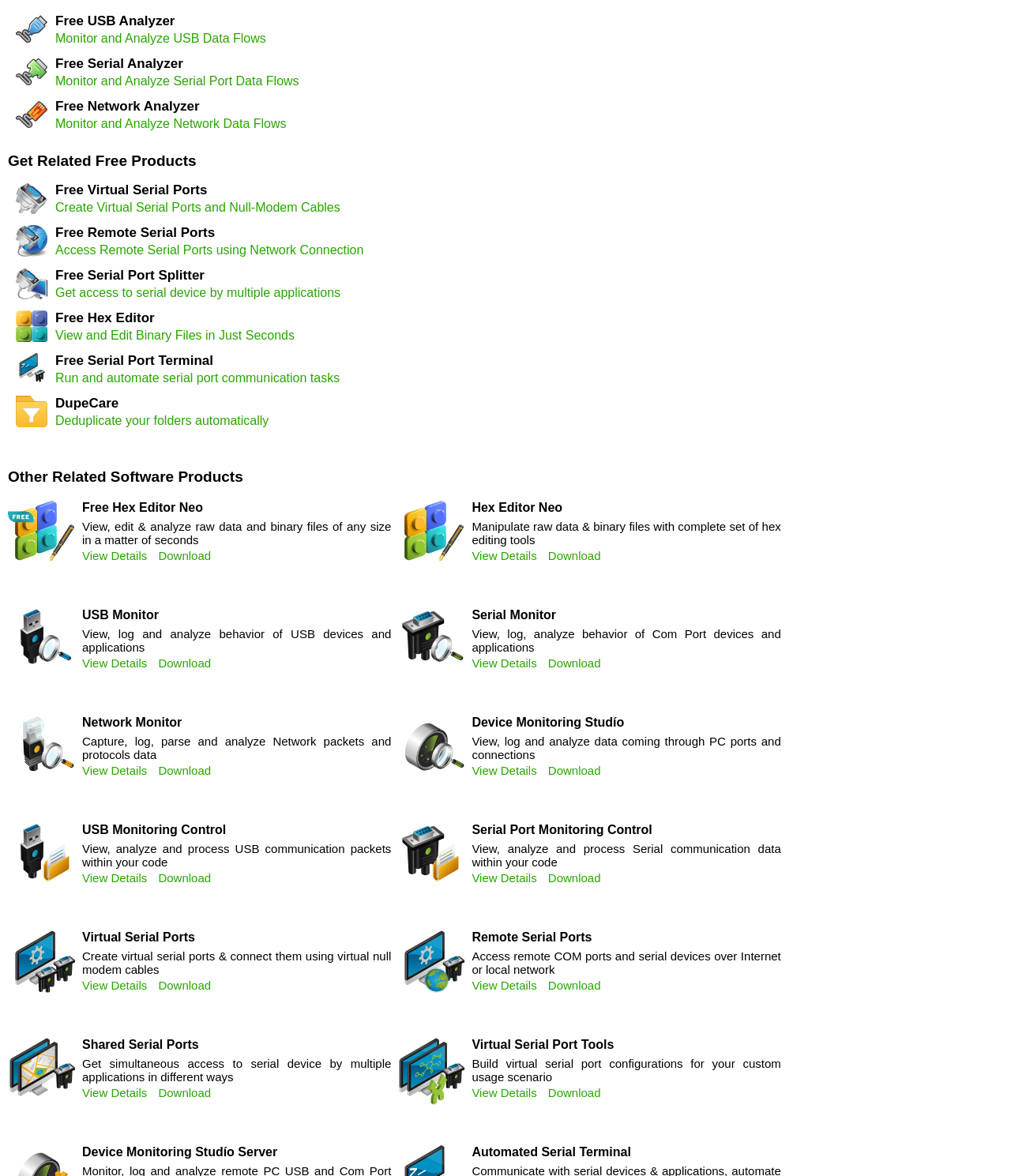Locate the bounding box for the described UI element: "Deduplicate your folders automatically". Ensure the coordinates are four float numbers between 0 and 1, formatted as [left, top, right, bottom].

[0.055, 0.352, 0.266, 0.363]